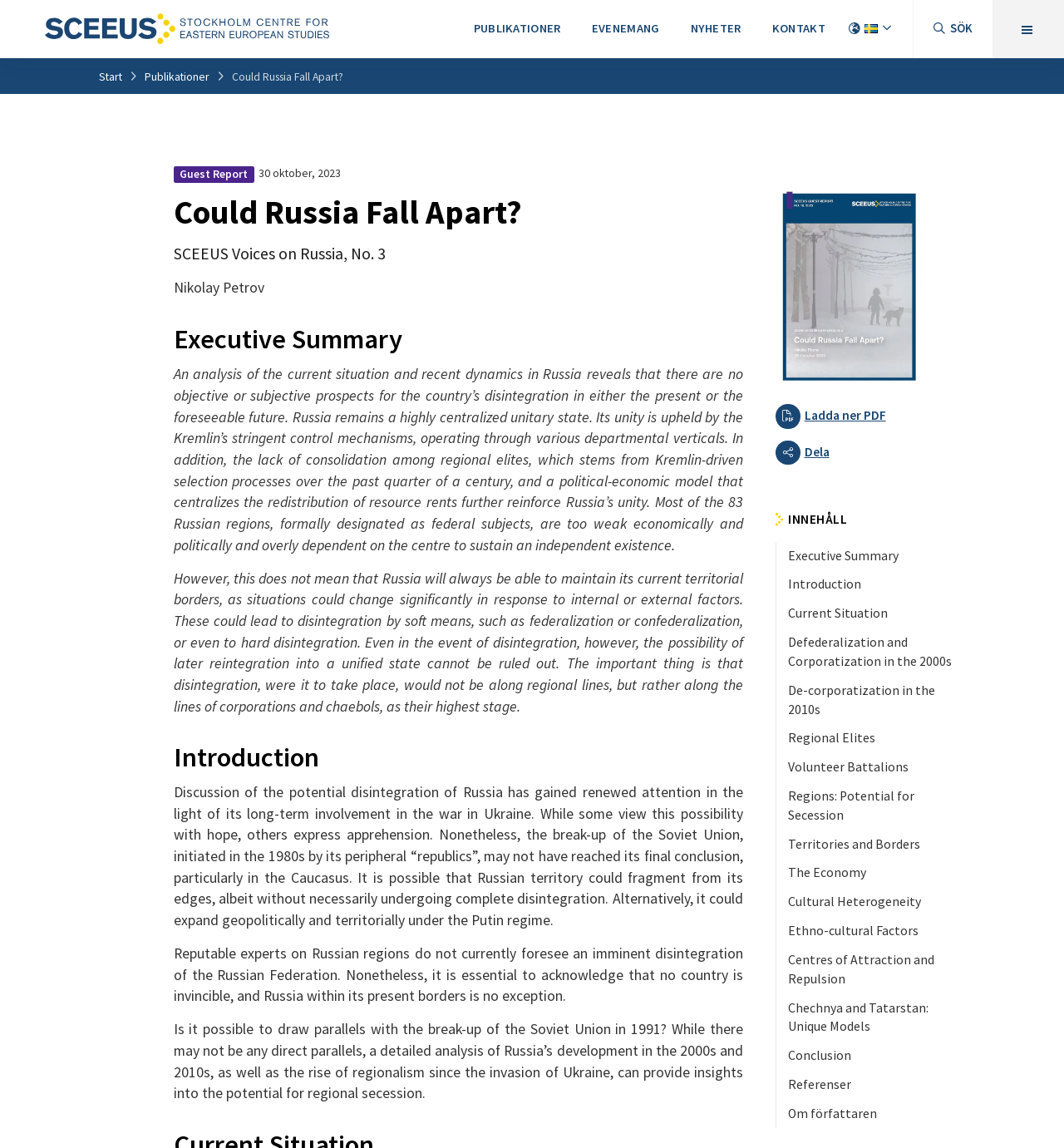Reply to the question with a brief word or phrase: What is the date of the report?

30 oktober, 2023